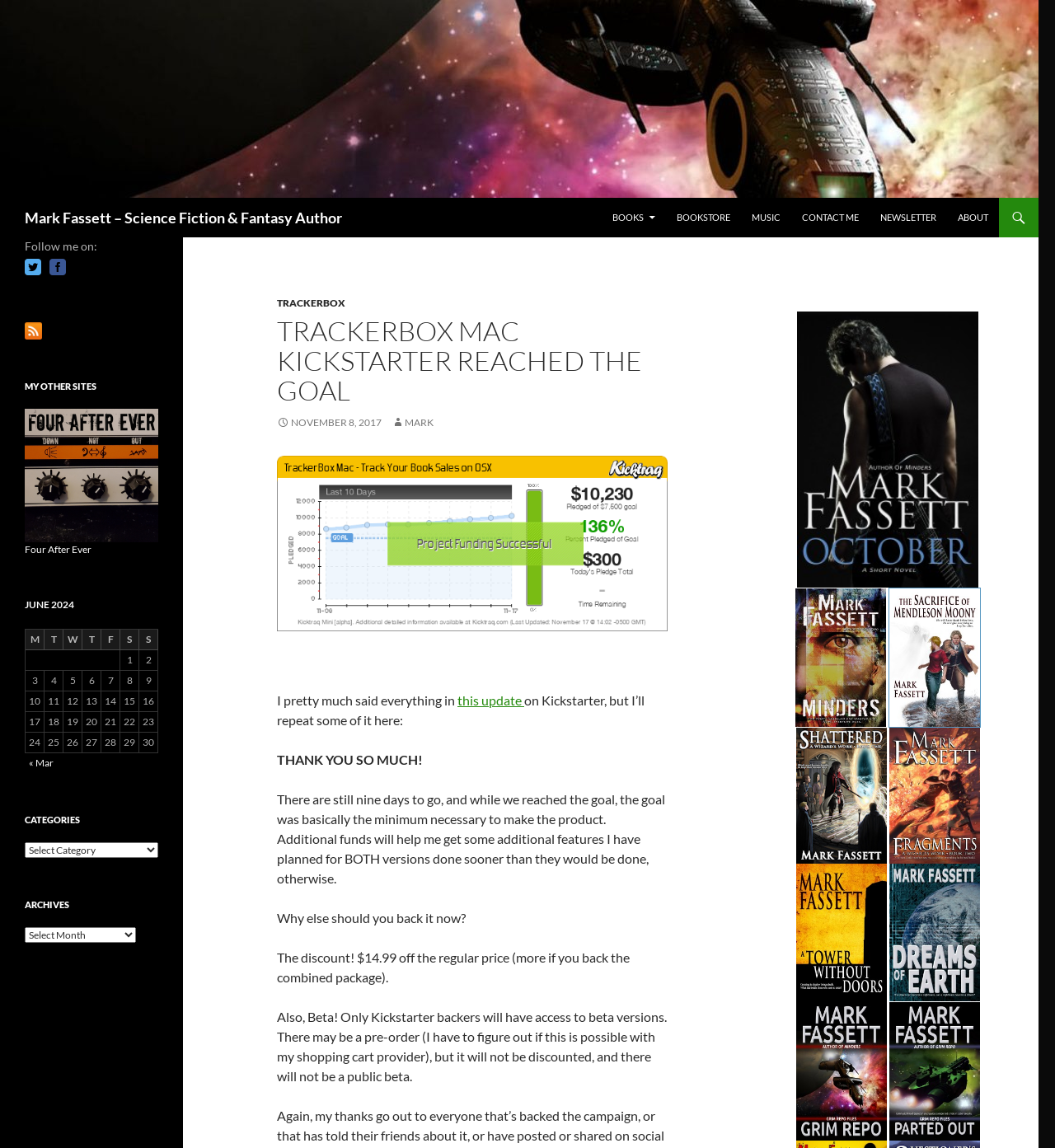Please identify the coordinates of the bounding box that should be clicked to fulfill this instruction: "Click on the 'BOOKS' link".

[0.571, 0.172, 0.63, 0.207]